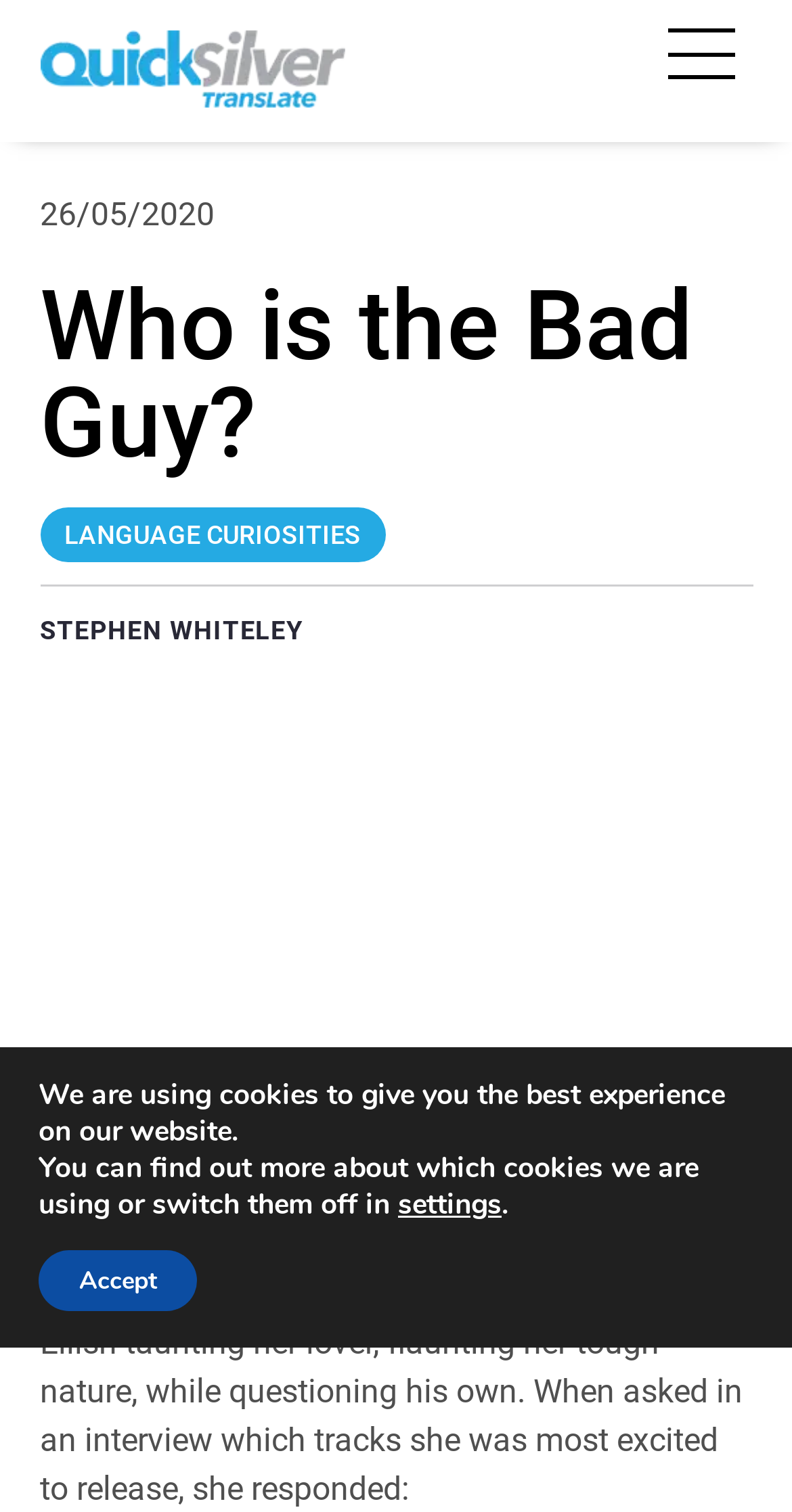Mark the bounding box of the element that matches the following description: "title="Translation Agency | QuickSilver Translate"".

[0.05, 0.042, 0.435, 0.079]